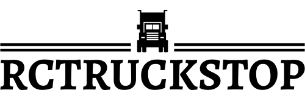Offer a detailed explanation of the image's components.

The image features the logo of "RCTruckStop," prominently displayed with an illustration of a truck above the text. The logo is bold and modern, emphasizing the focus of the website on truck campers and related recreational vehicles. The word "RCTruckStop" is styled in a striking font, making it easily recognizable for visitors. This branding serves as a gateway to informative content about pop up truck campers, their features, and considerations for travelers looking to explore with these versatile vehicles.